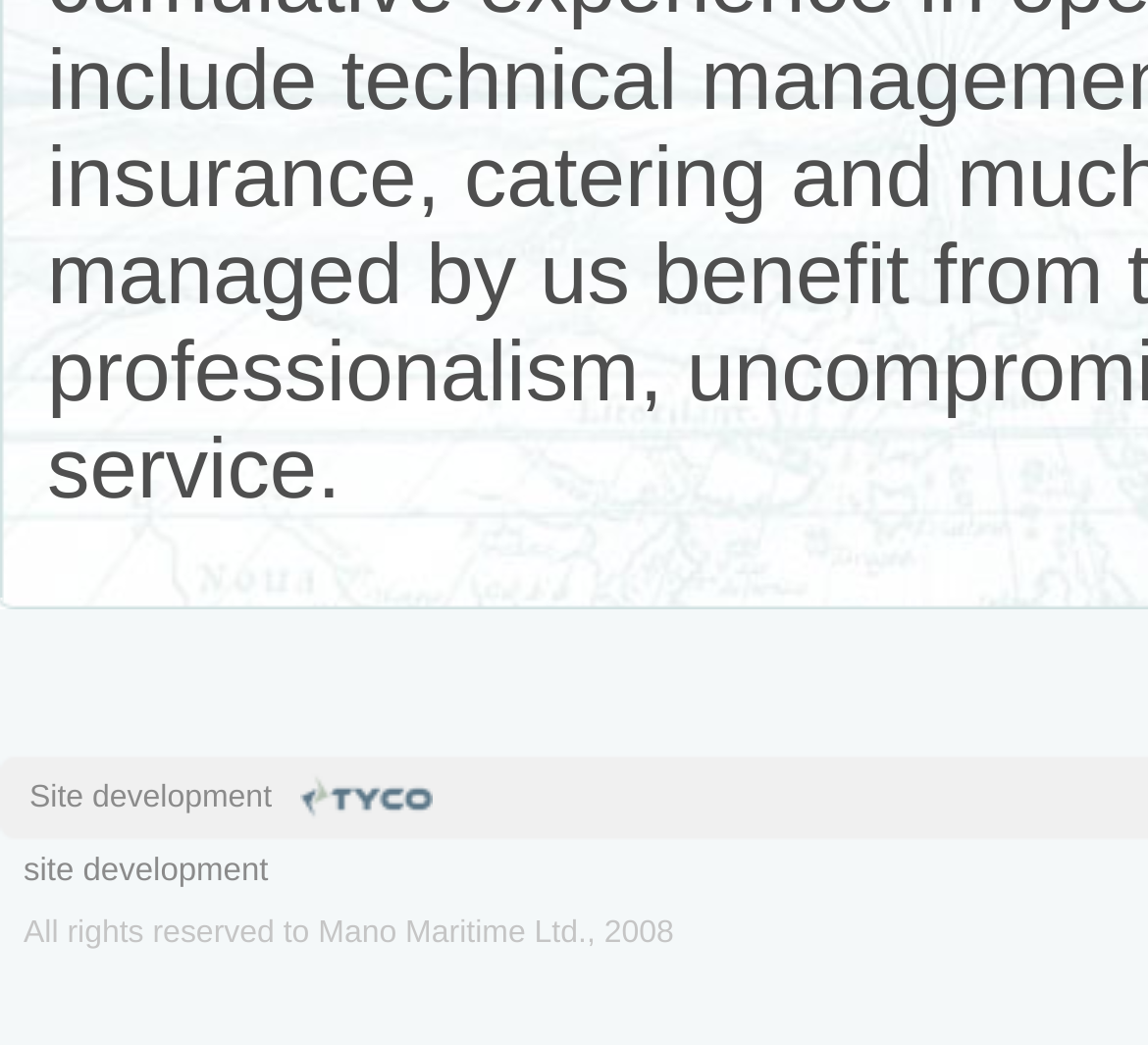Using the given element description, provide the bounding box coordinates (top-left x, top-left y, bottom-right x, bottom-right y) for the corresponding UI element in the screenshot: Site development

[0.026, 0.735, 0.237, 0.792]